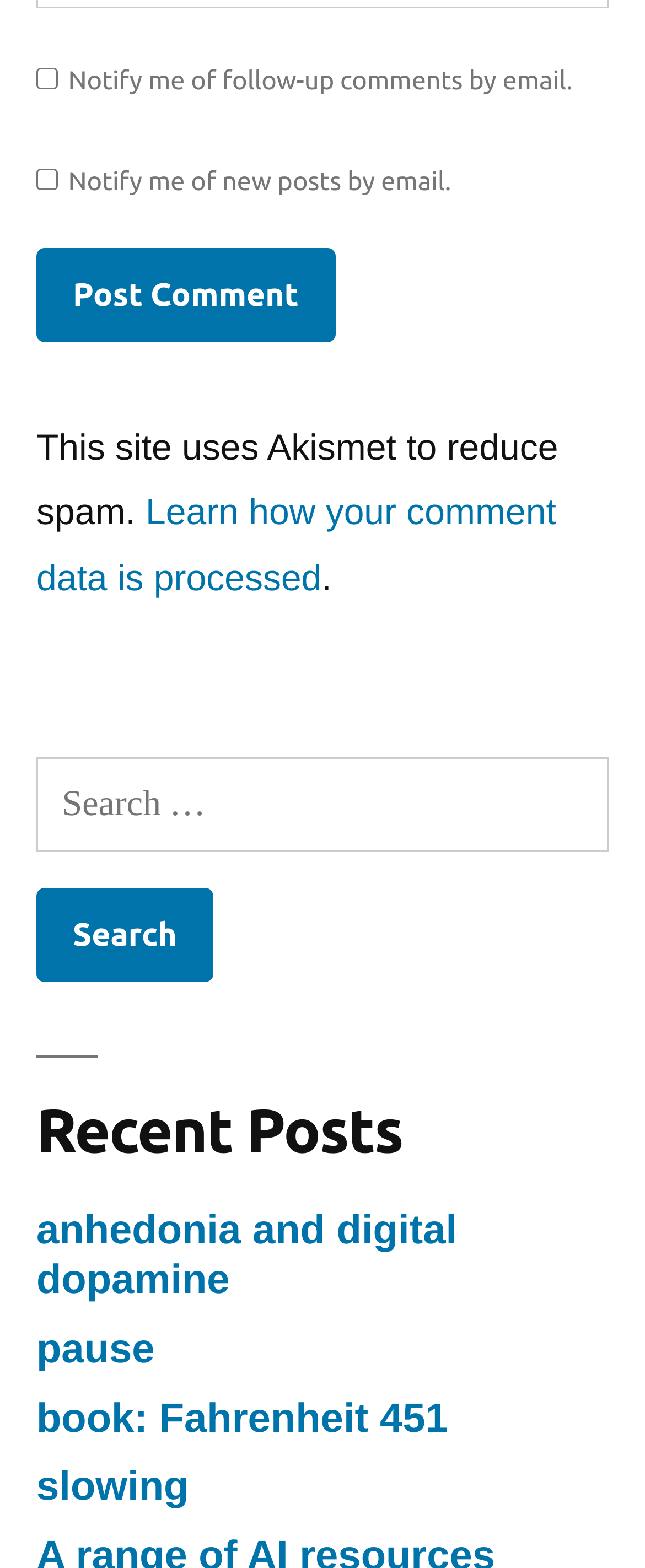What is the text below the checkboxes?
Based on the screenshot, provide your answer in one word or phrase.

This site uses Akismet to reduce spam.